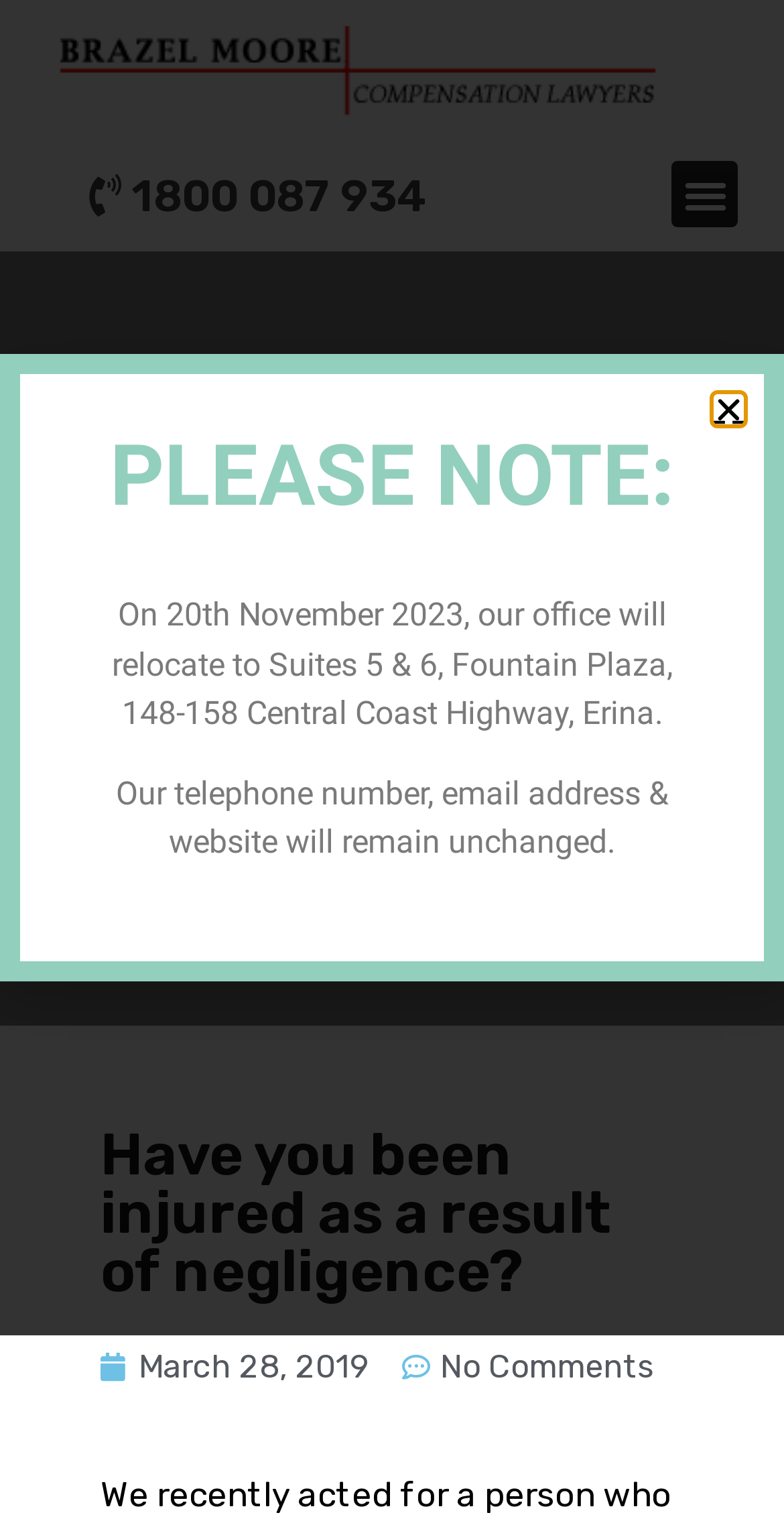What is the phone number to call for compensation?
From the image, respond with a single word or phrase.

1800 087 934